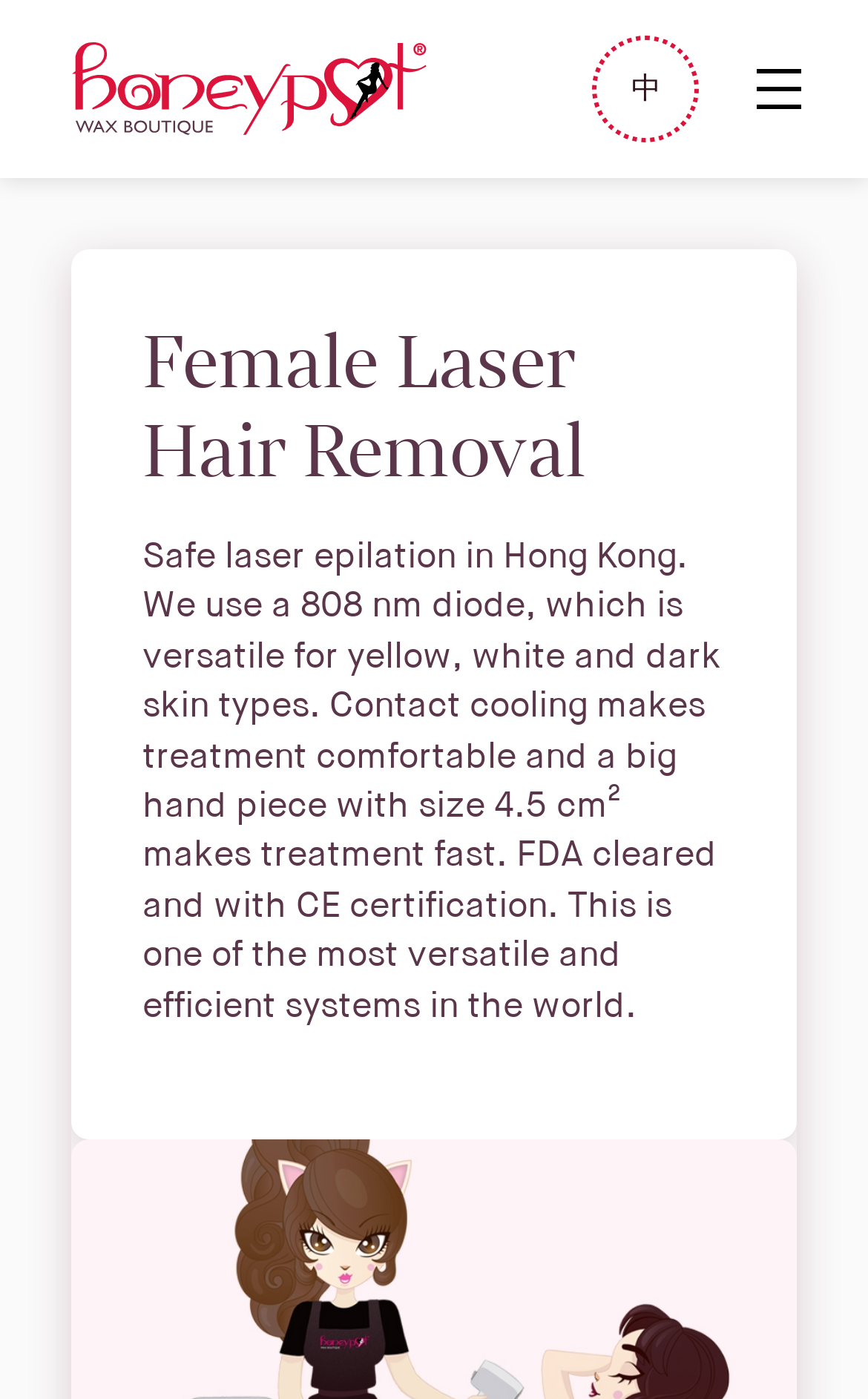What type of laser is used for hair removal?
Refer to the image and provide a thorough answer to the question.

Based on the webpage content, it is mentioned that 'We use a 808 nm diode, which is versatile for yellow, white and dark skin types.' This indicates that the type of laser used for hair removal is an 808 nm diode.